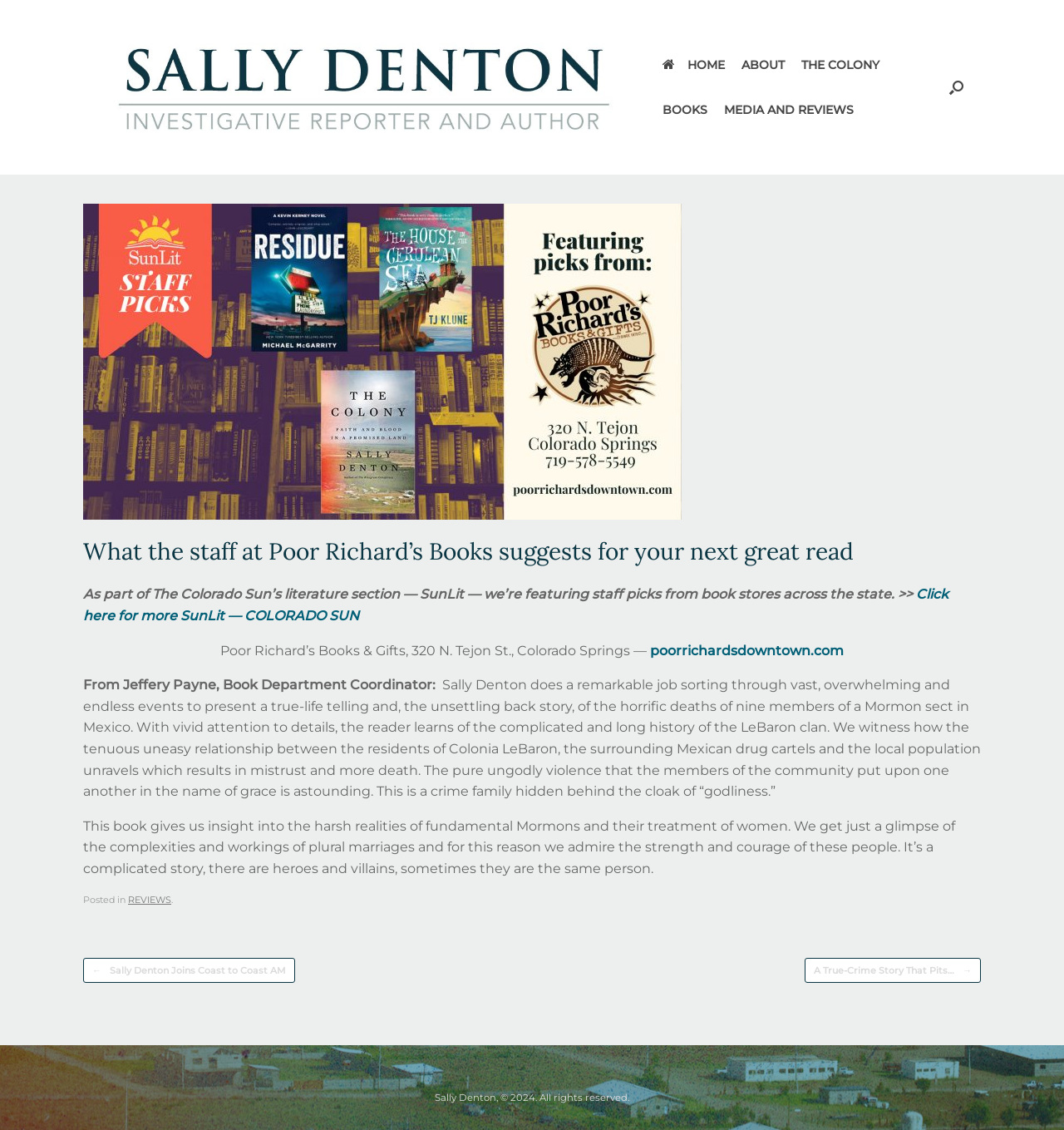Kindly determine the bounding box coordinates for the clickable area to achieve the given instruction: "Visit the ABOUT page".

[0.689, 0.037, 0.746, 0.077]